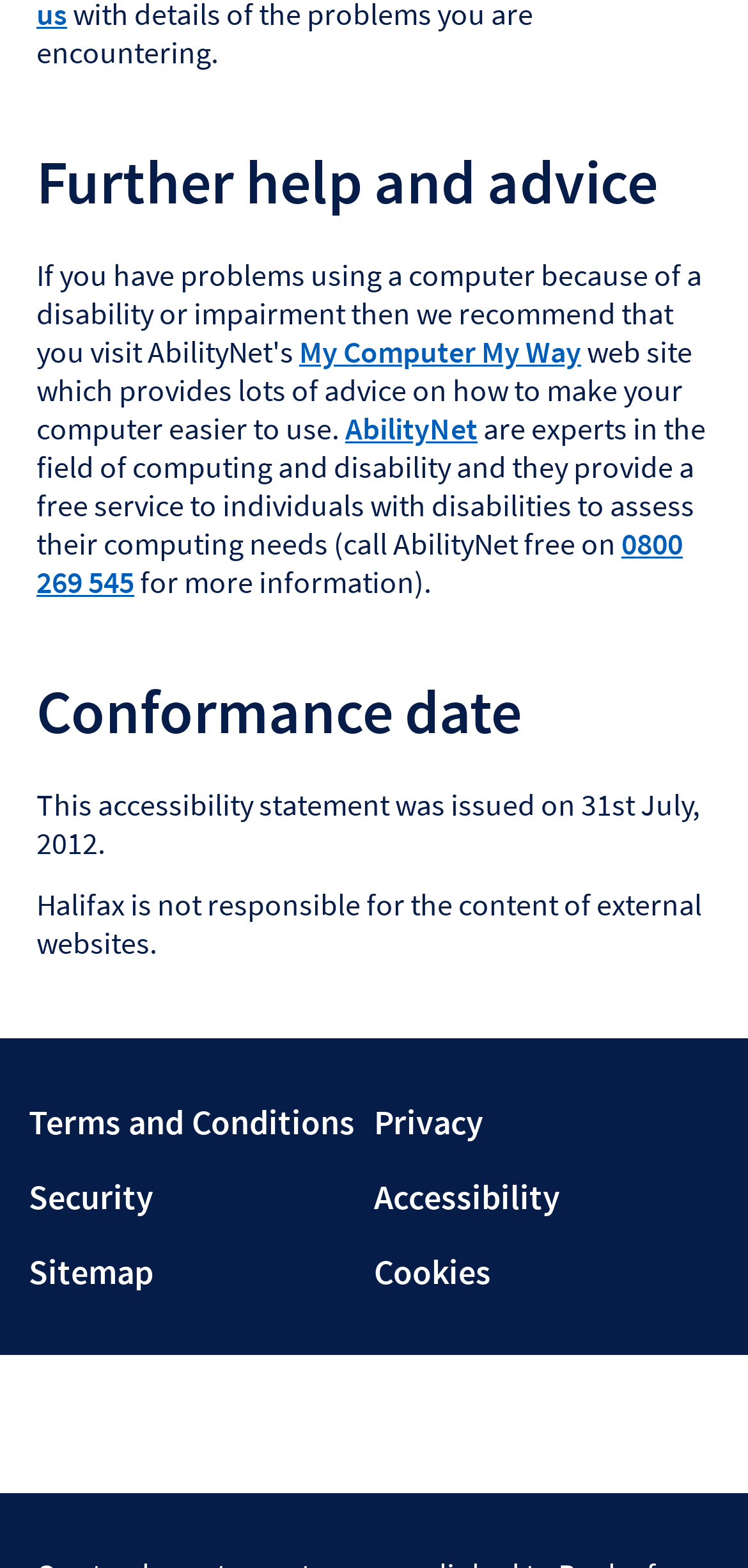When was the accessibility statement issued? Based on the image, give a response in one word or a short phrase.

31st July, 2012